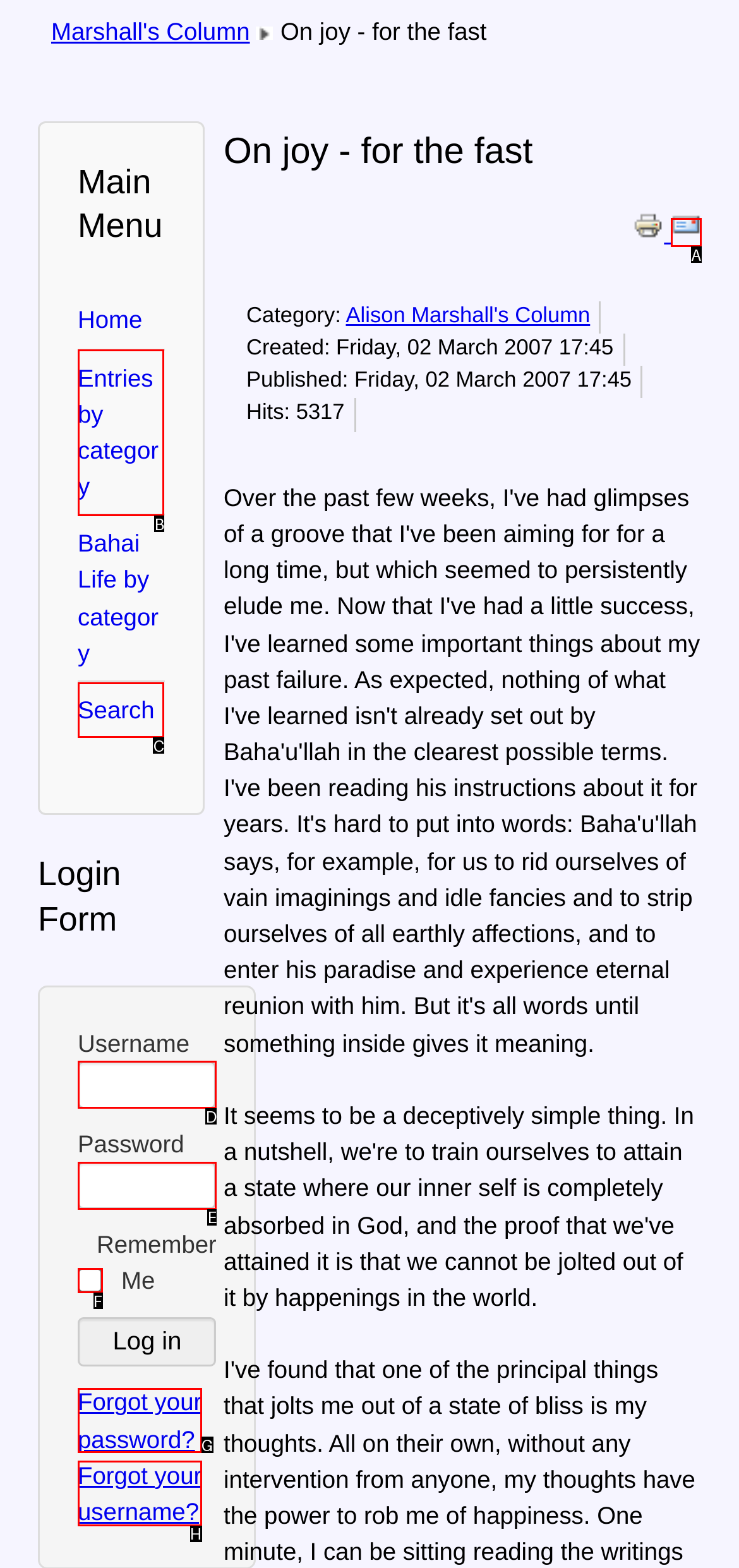Based on the description: parent_node: Password name="password", select the HTML element that fits best. Provide the letter of the matching option.

E